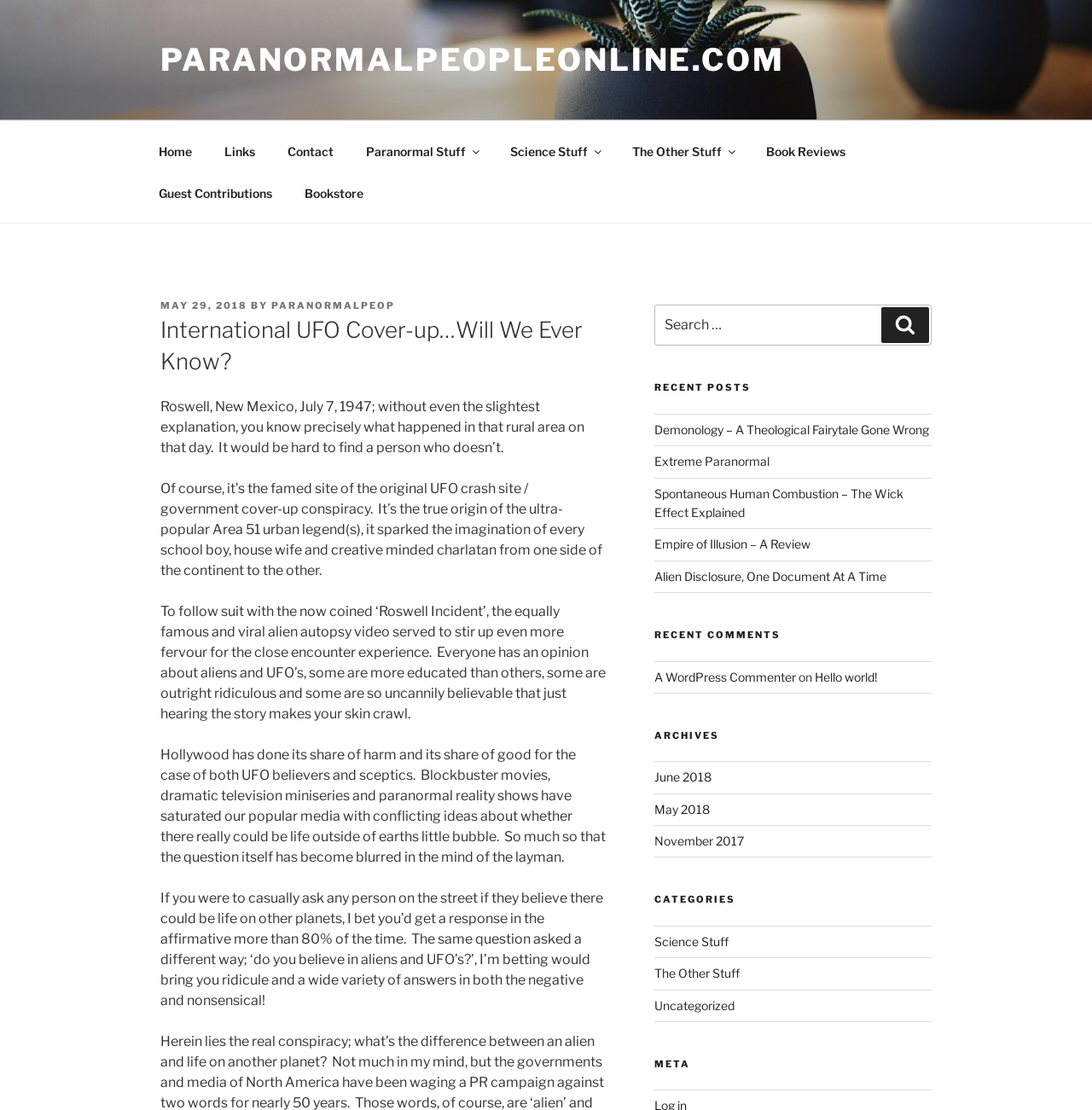Find the bounding box coordinates of the clickable area that will achieve the following instruction: "View the 'RECENT POSTS'".

[0.599, 0.344, 0.853, 0.356]